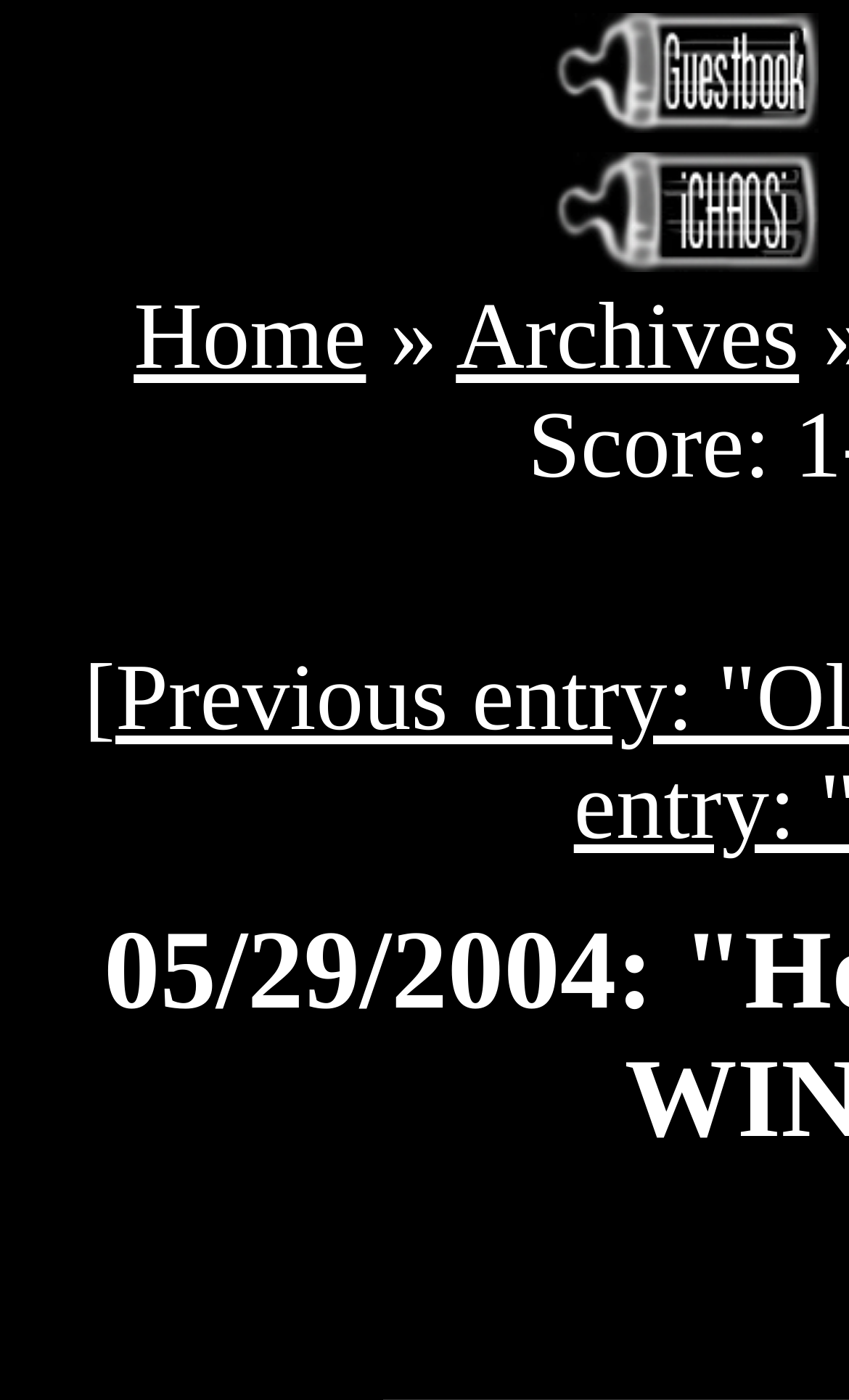Use a single word or phrase to answer the following:
What is the text adjacent to the 'Home' link?

»